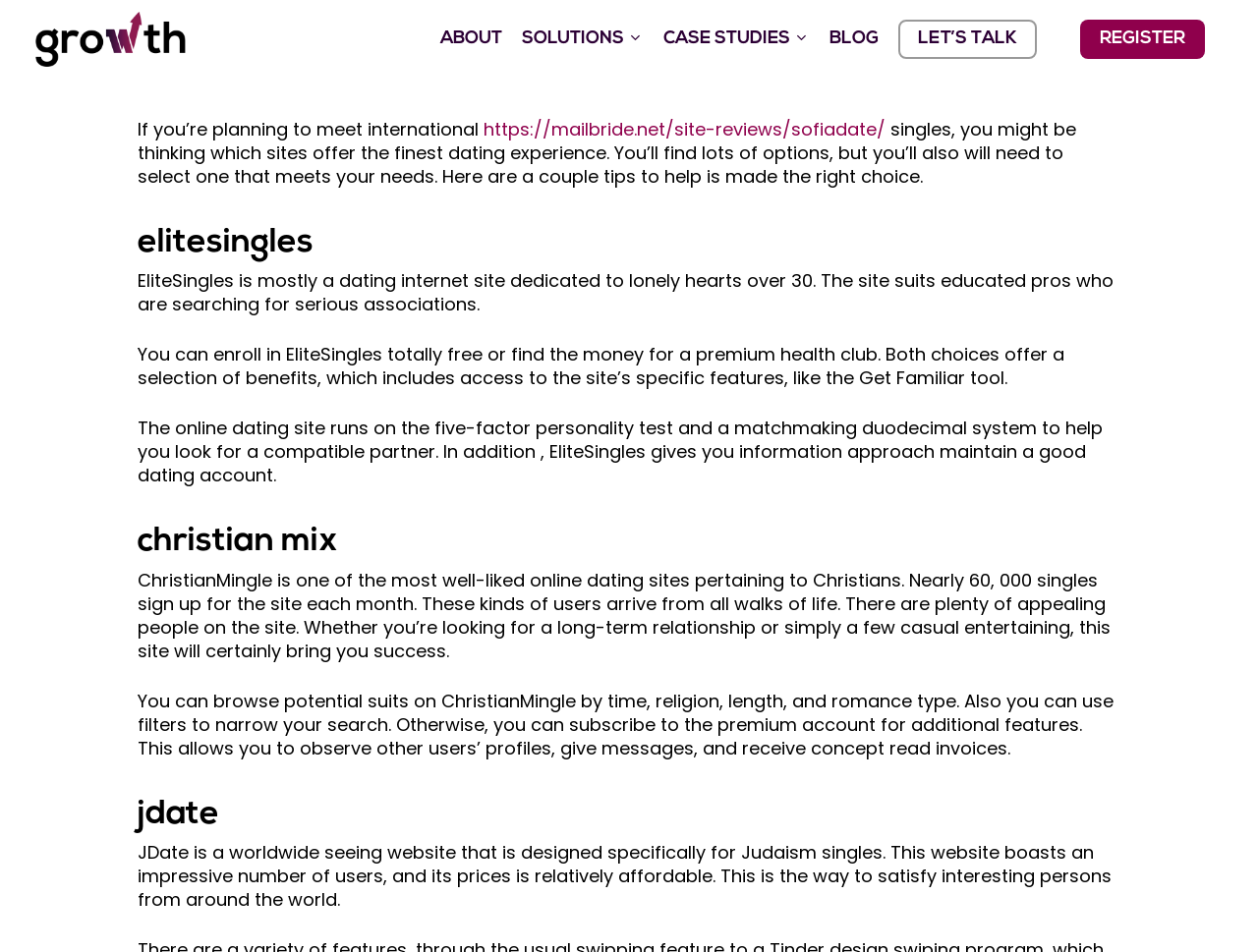Carefully examine the image and provide an in-depth answer to the question: What is the purpose of this website?

Based on the webpage content, it appears that the website is designed to help users find the best foreign dating sites. The website provides information about various dating sites, including EliteSingles, ChristianMingle, and JDate, and offers tips on how to choose the right site.